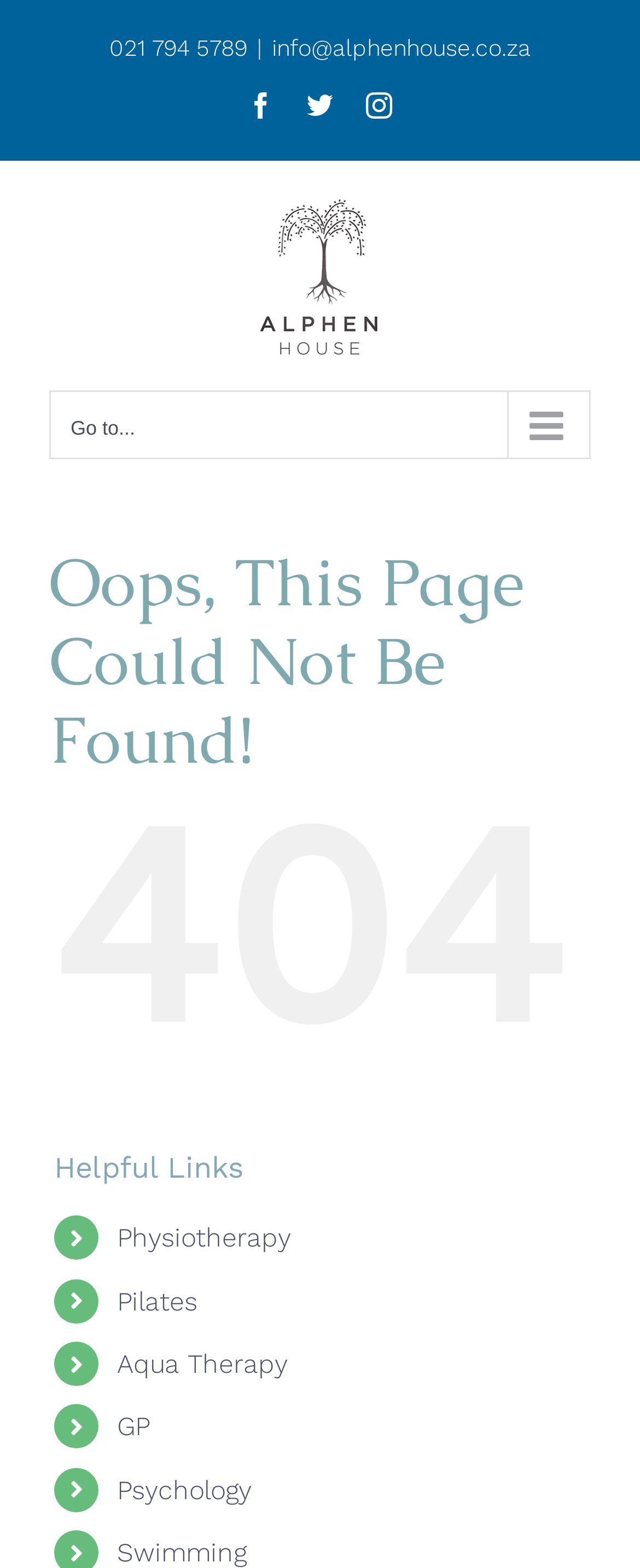Determine the bounding box coordinates of the clickable element to complete this instruction: "Go to Facebook page". Provide the coordinates in the format of four float numbers between 0 and 1, [left, top, right, bottom].

[0.387, 0.058, 0.428, 0.075]